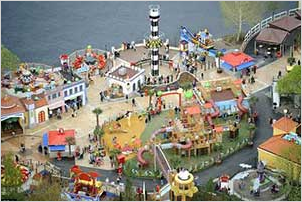What is the atmosphere of the amusement park?
Provide a fully detailed and comprehensive answer to the question.

The caption describes the atmosphere of the amusement park as lively and joyful, with visitors enjoying the different attractions and the overall environment filled with joy and excitement.